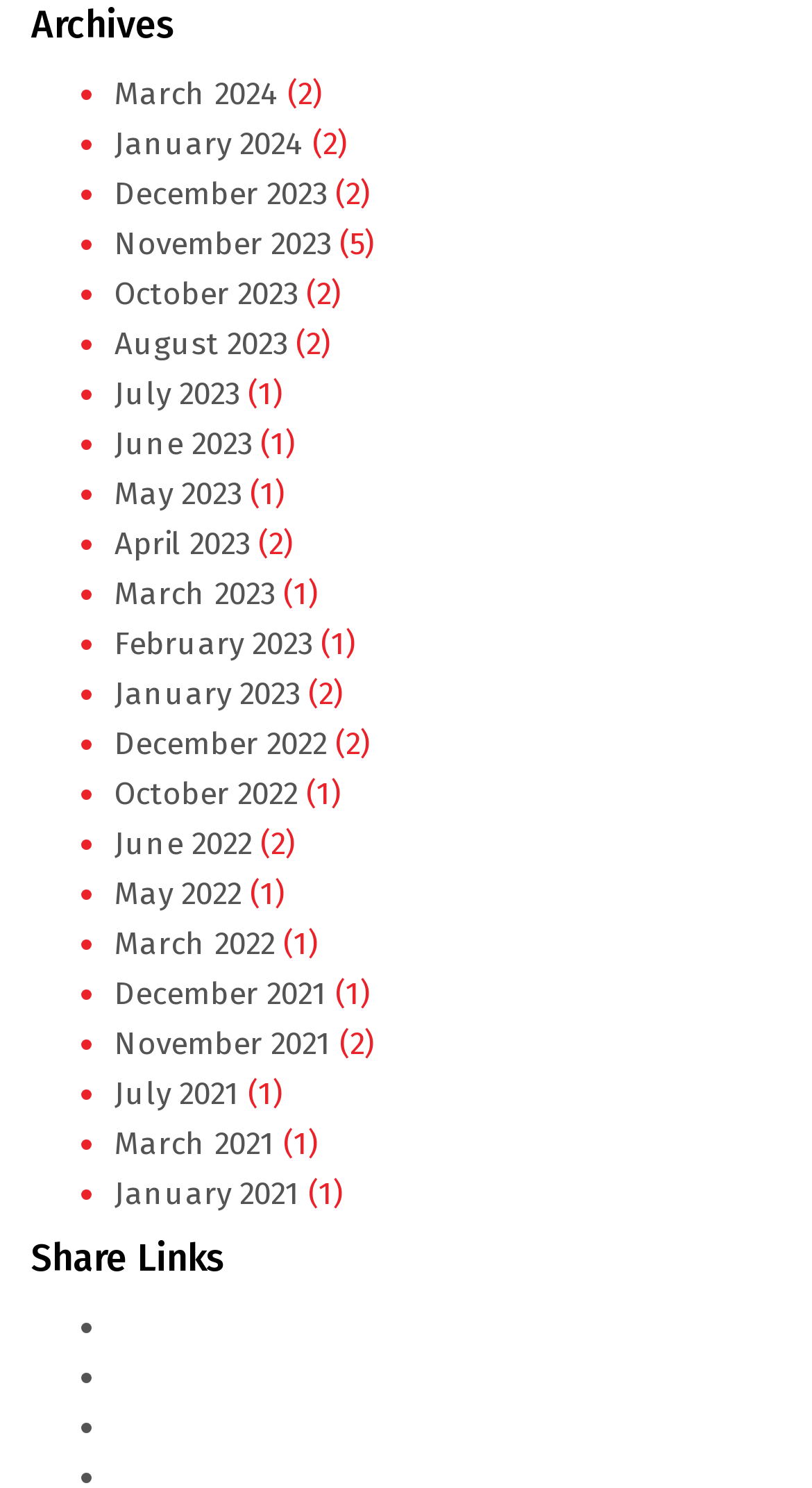Kindly determine the bounding box coordinates for the clickable area to achieve the given instruction: "View archives for March 2024".

[0.141, 0.05, 0.344, 0.076]